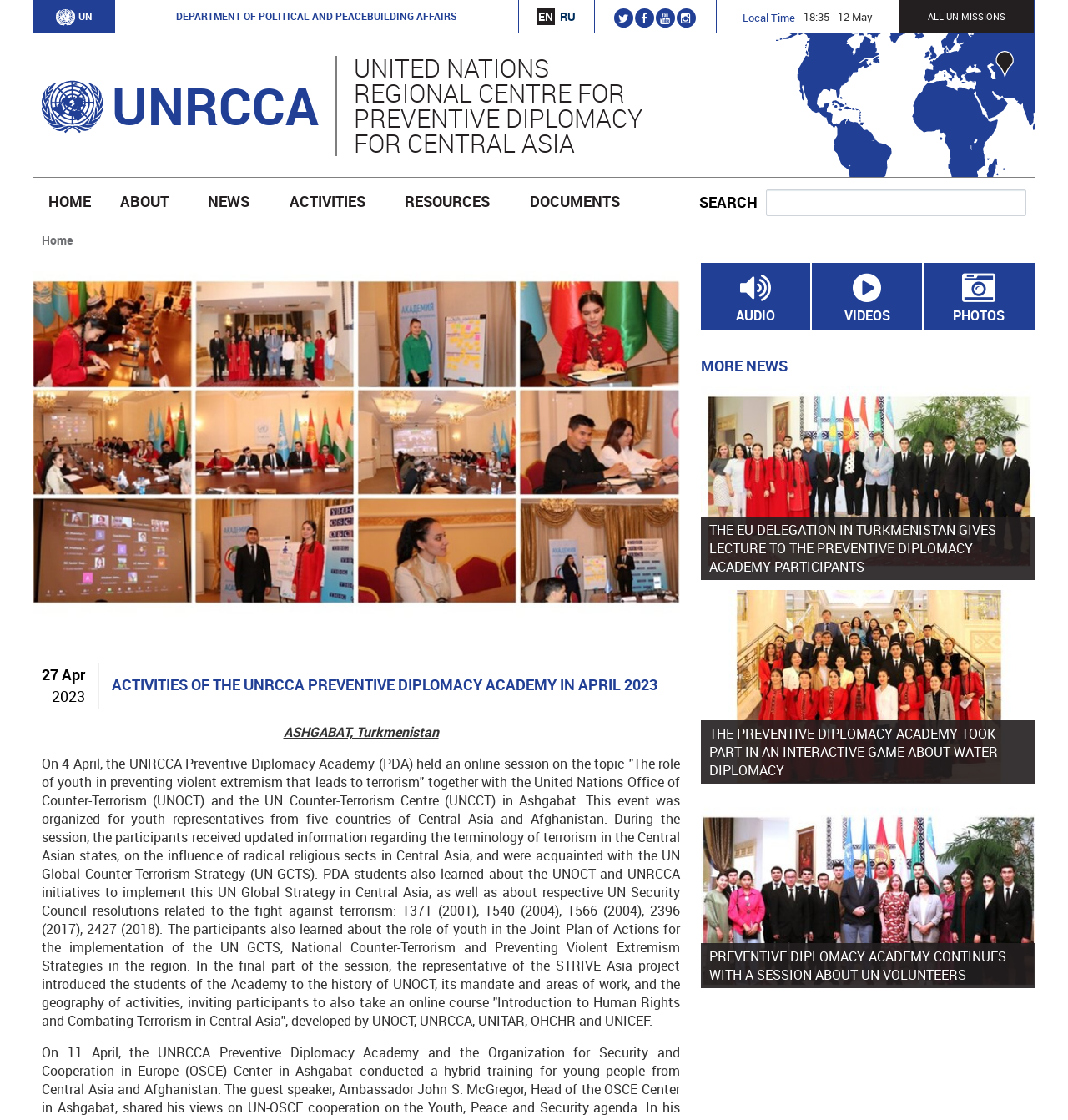Determine the bounding box of the UI component based on this description: "UNRCCA". The bounding box coordinates should be four float values between 0 and 1, i.e., [left, top, right, bottom].

[0.105, 0.063, 0.298, 0.125]